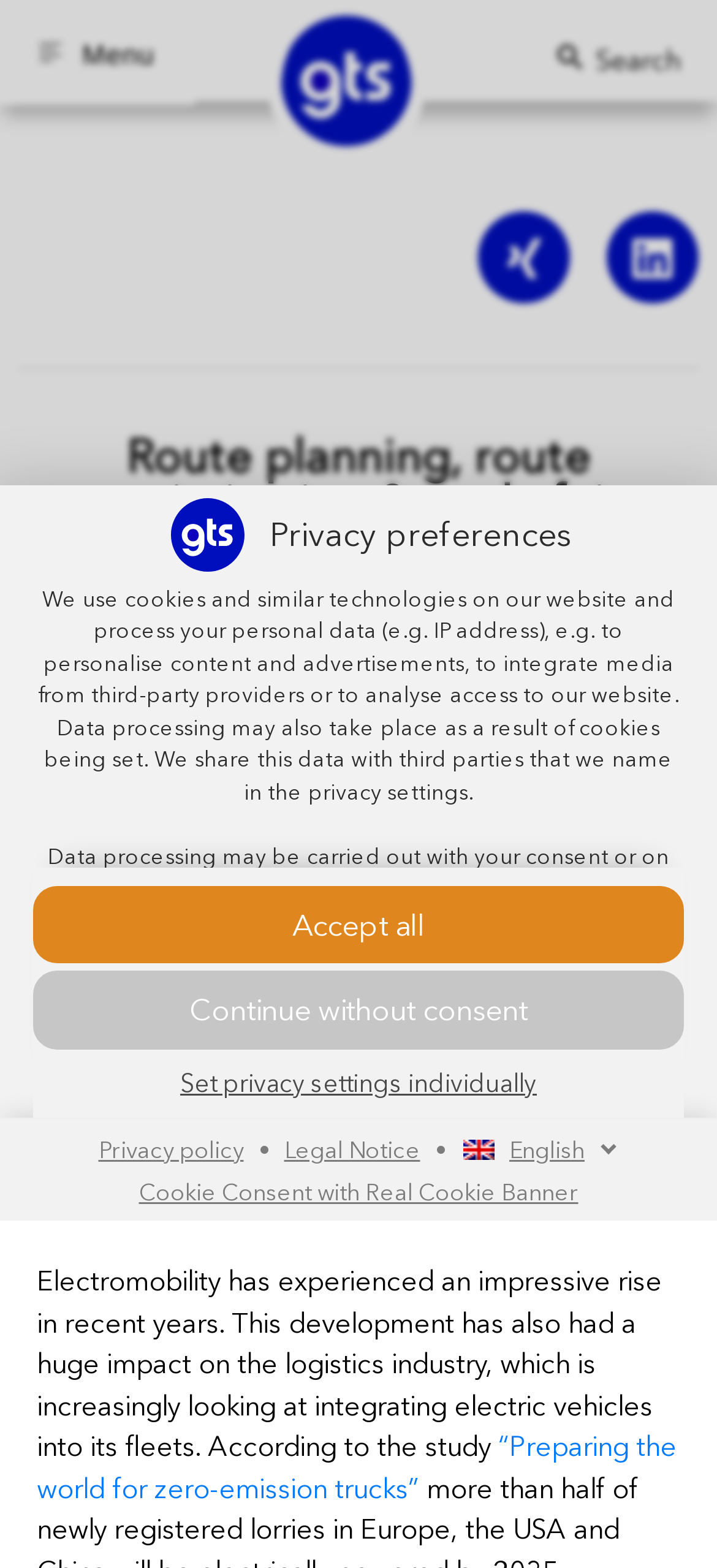Please identify the bounding box coordinates of the element that needs to be clicked to perform the following instruction: "Click on CONTACT US".

None